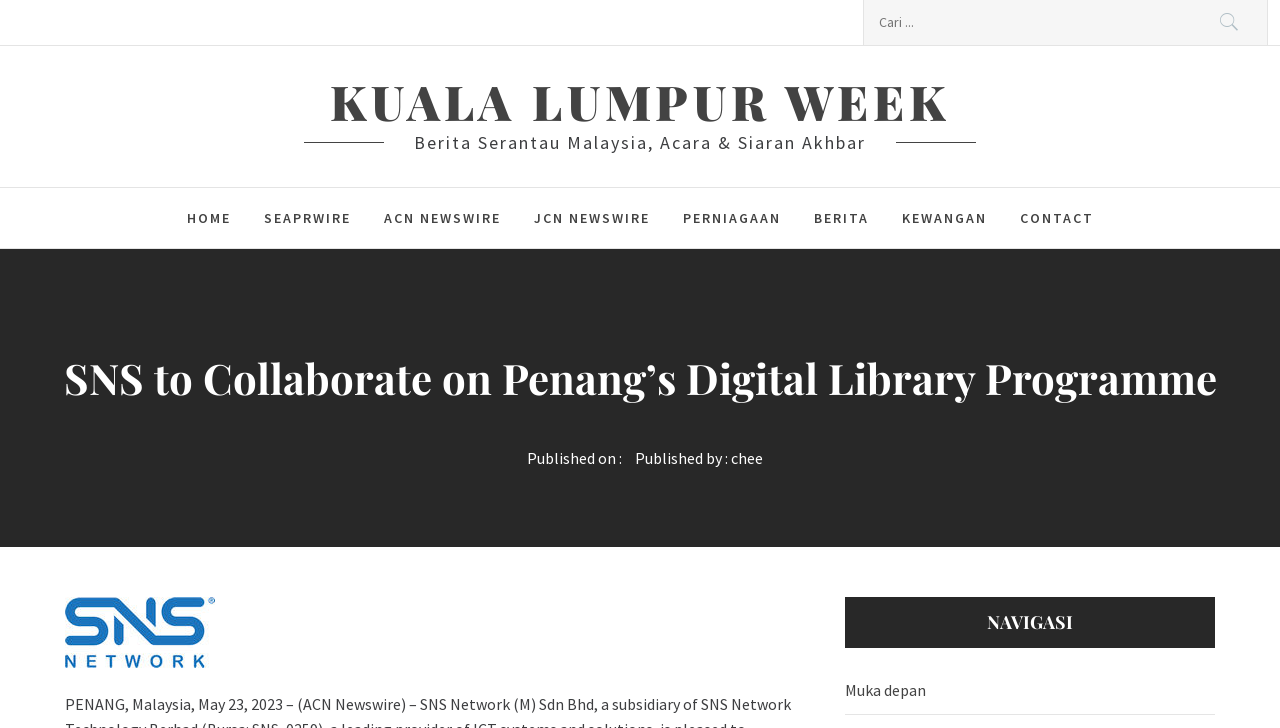Could you please study the image and provide a detailed answer to the question:
What is the author of the published article?

The author of the published article is 'chee', which is mentioned below the article title and above the published date.